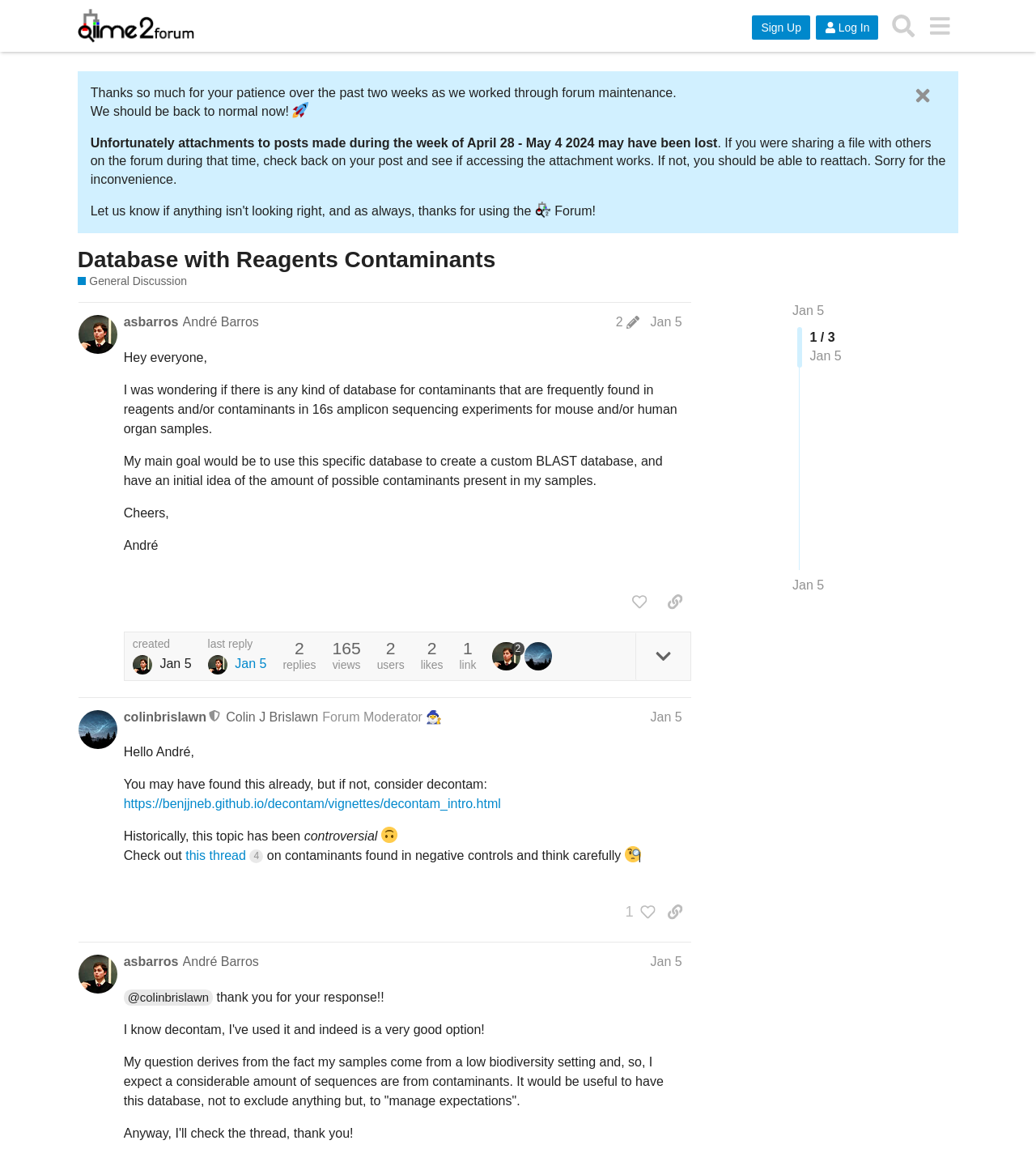Show the bounding box coordinates for the element that needs to be clicked to execute the following instruction: "Search for something". Provide the coordinates in the form of four float numbers between 0 and 1, i.e., [left, top, right, bottom].

None